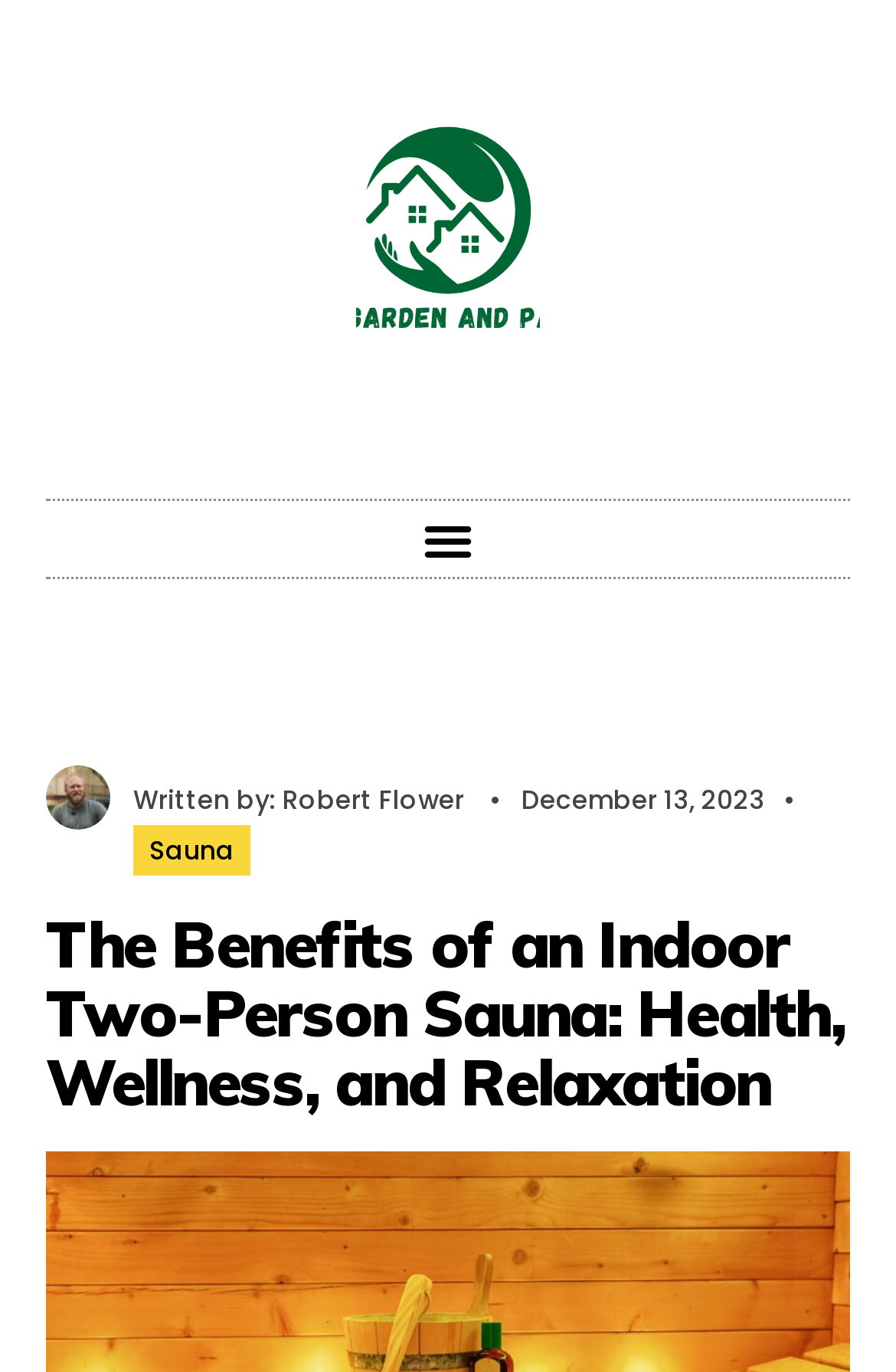For the given element description Robert Flower, determine the bounding box coordinates of the UI element. The coordinates should follow the format (top-left x, top-left y, bottom-right x, bottom-right y) and be within the range of 0 to 1.

[0.315, 0.57, 0.518, 0.598]